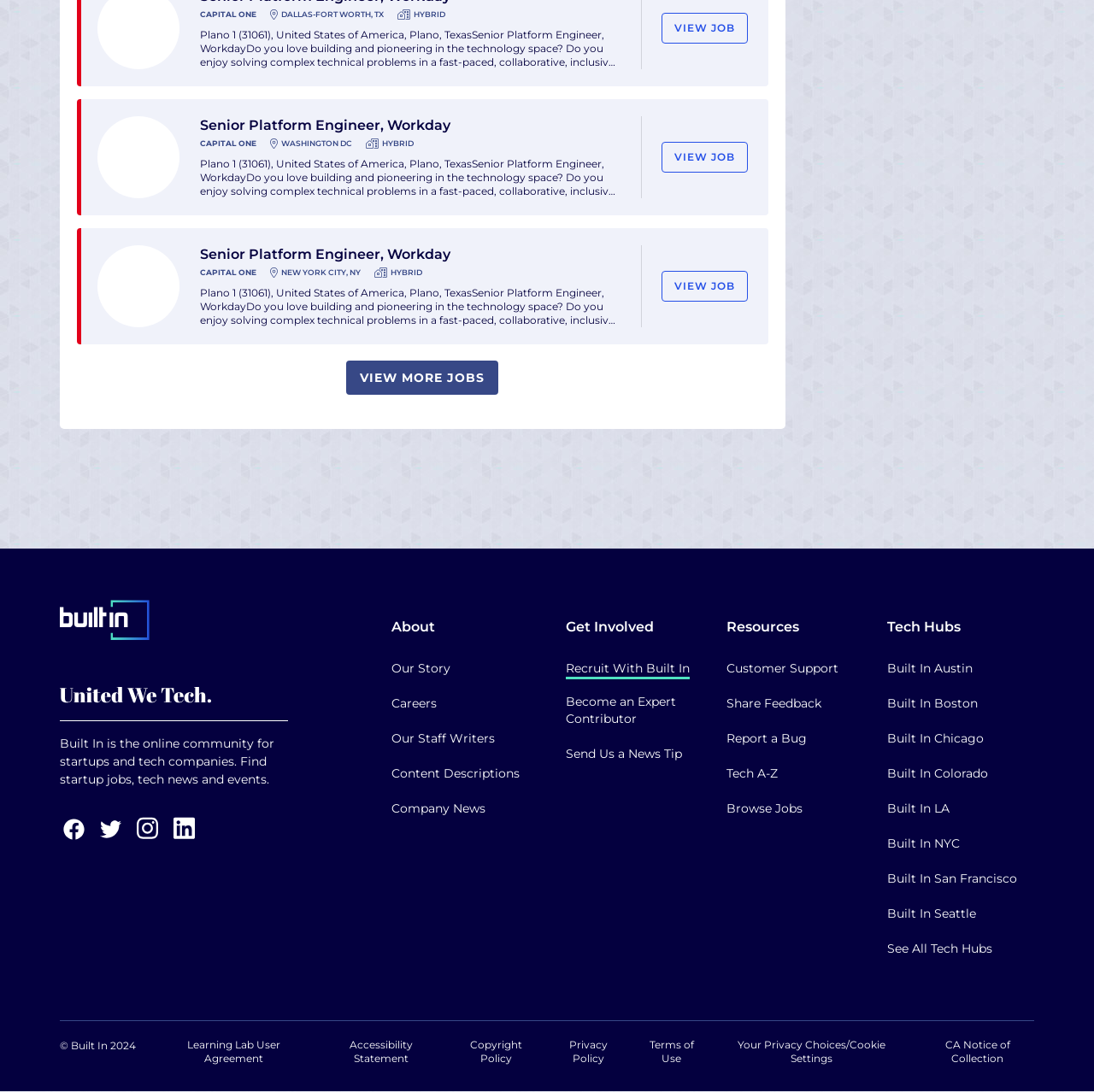Please locate the bounding box coordinates of the element that should be clicked to achieve the given instruction: "Learn about Built In".

[0.055, 0.674, 0.251, 0.721]